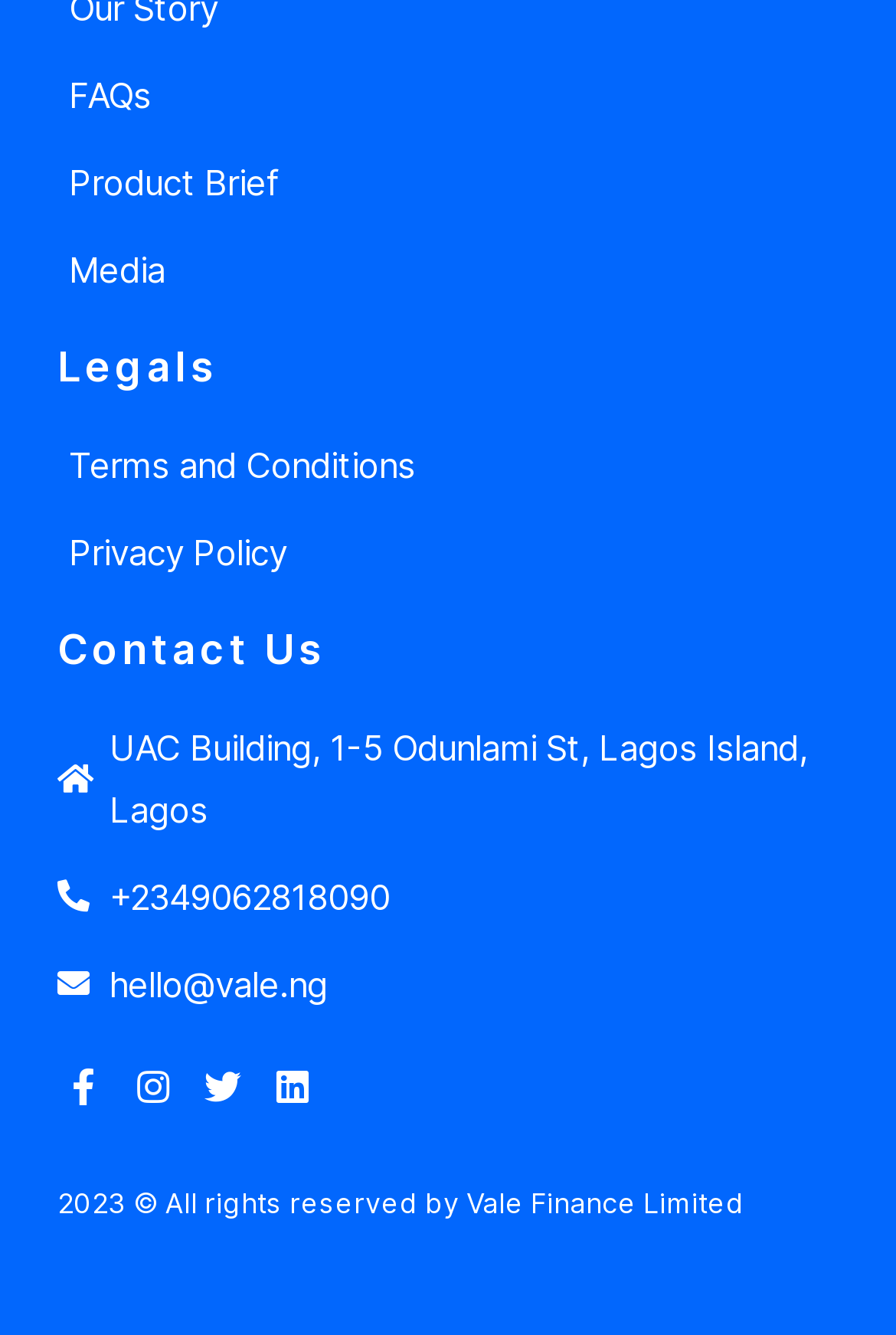Pinpoint the bounding box coordinates of the area that should be clicked to complete the following instruction: "View FAQs". The coordinates must be given as four float numbers between 0 and 1, i.e., [left, top, right, bottom].

[0.064, 0.048, 0.936, 0.094]